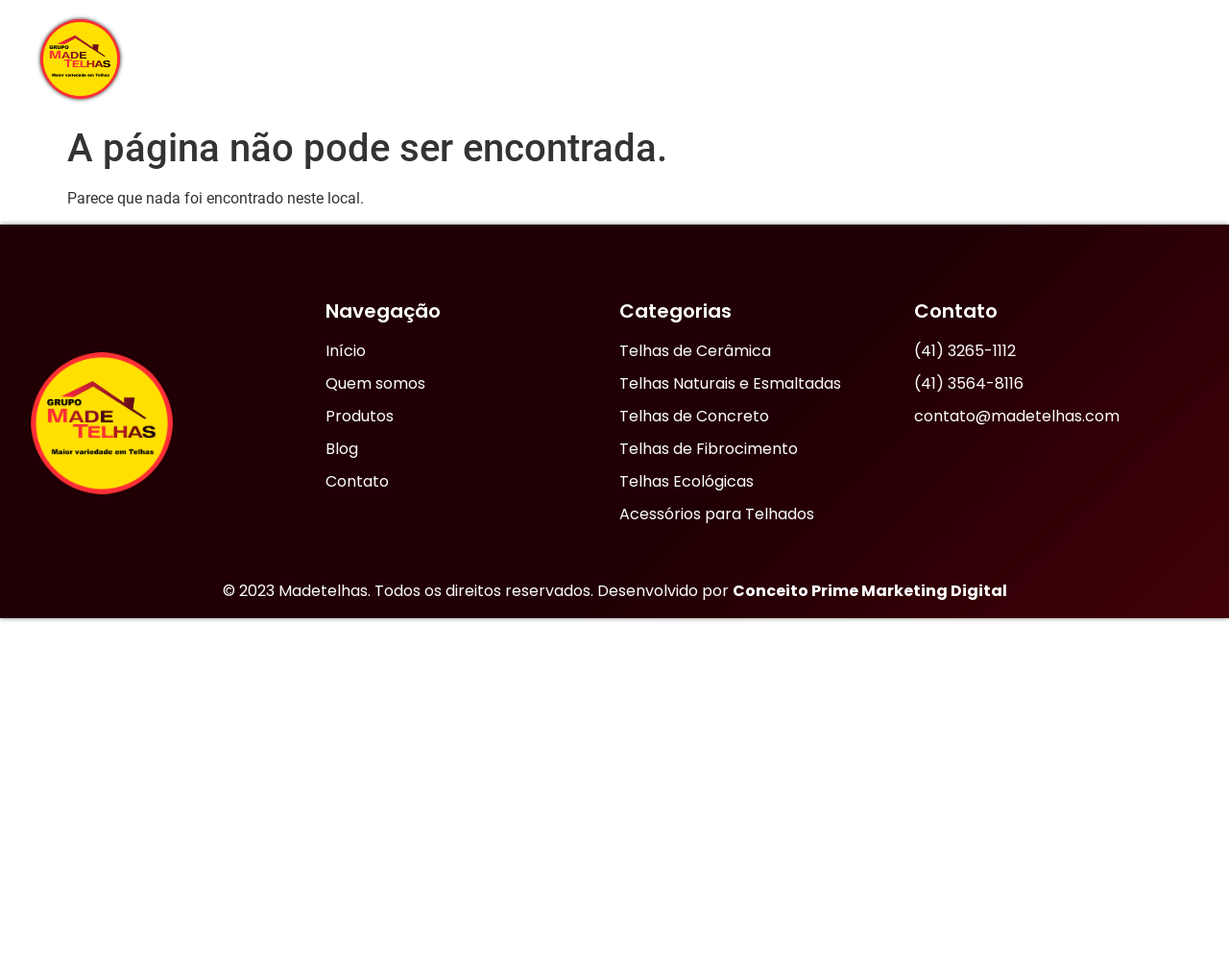What is the navigation menu?
Based on the visual content, answer with a single word or a brief phrase.

Início, Quem Somos, Nossas Lojas, etc.